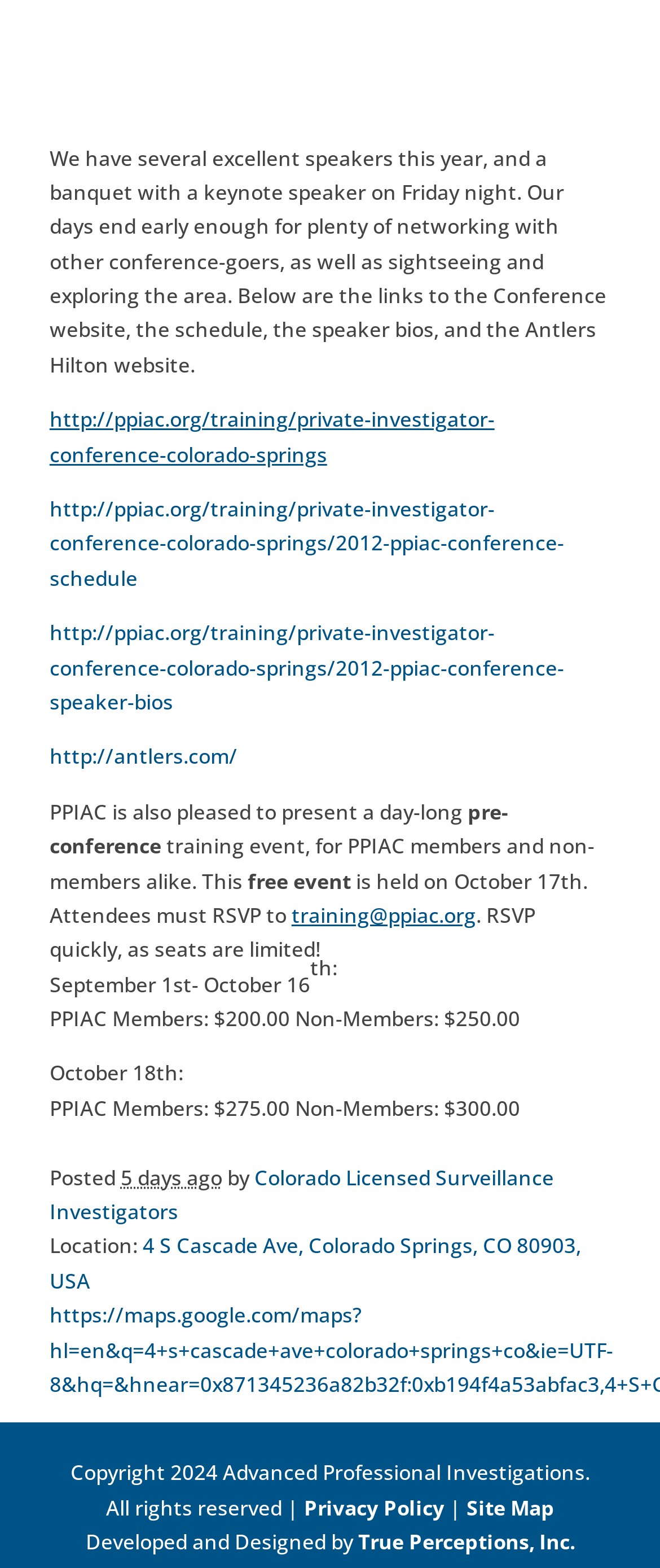Identify the coordinates of the bounding box for the element that must be clicked to accomplish the instruction: "send an email to training@ppiac.org".

[0.442, 0.574, 0.721, 0.593]